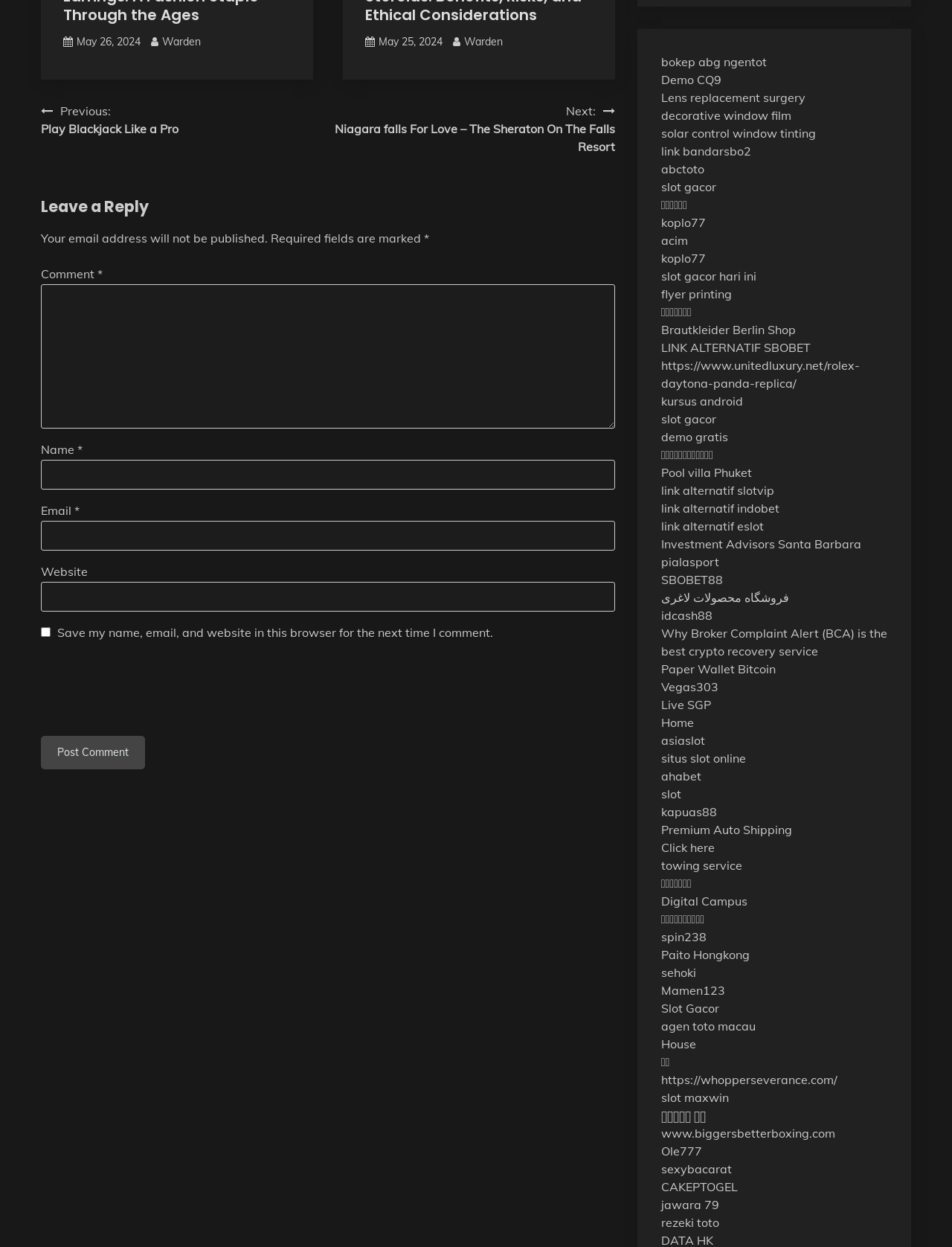Given the element description parent_node: Comment * name="comment", identify the bounding box coordinates for the UI element on the webpage screenshot. The format should be (top-left x, top-left y, bottom-right x, bottom-right y), with values between 0 and 1.

[0.043, 0.228, 0.646, 0.344]